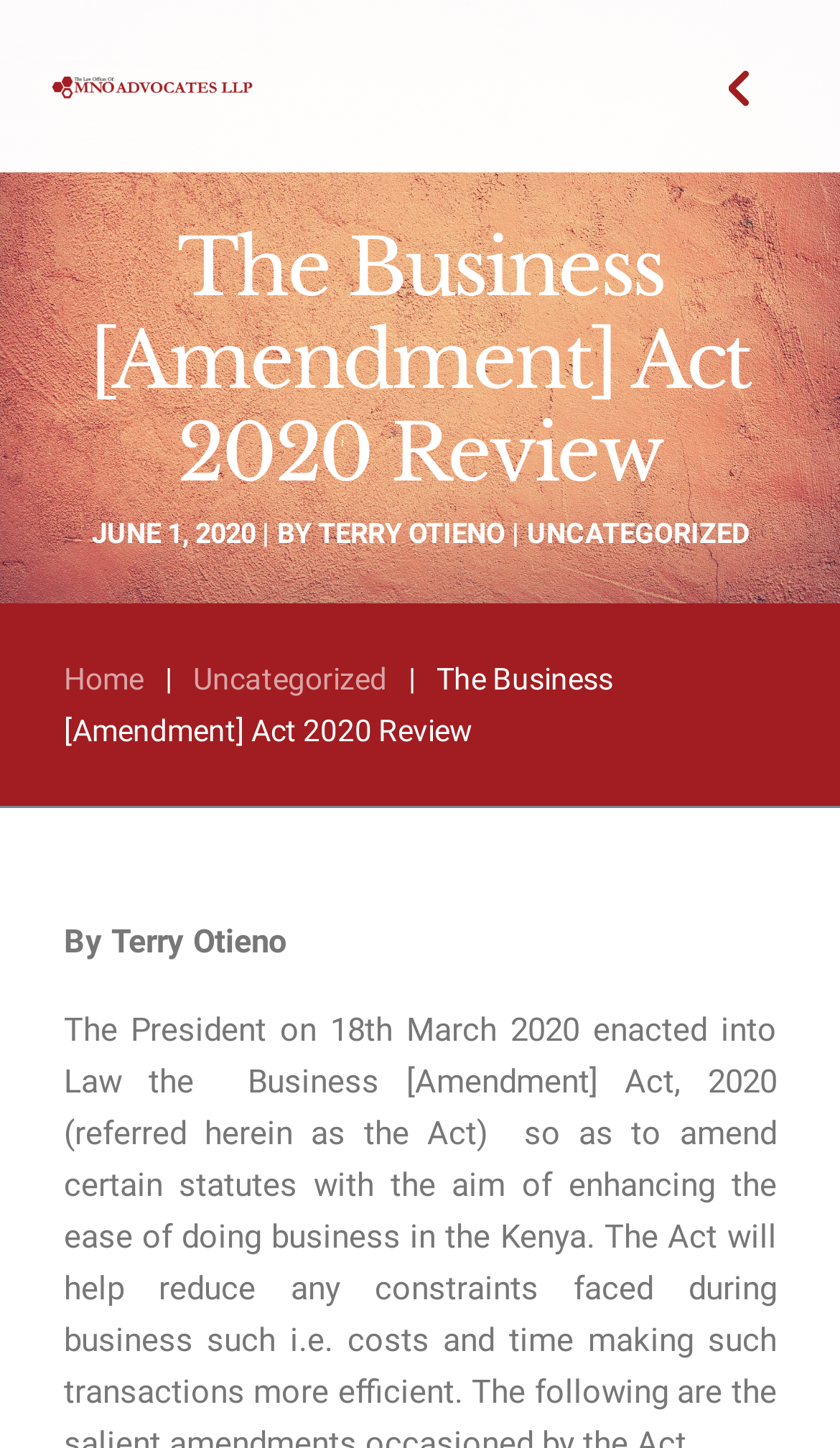Please find the bounding box for the UI component described as follows: "Terry Otieno".

[0.378, 0.356, 0.601, 0.379]